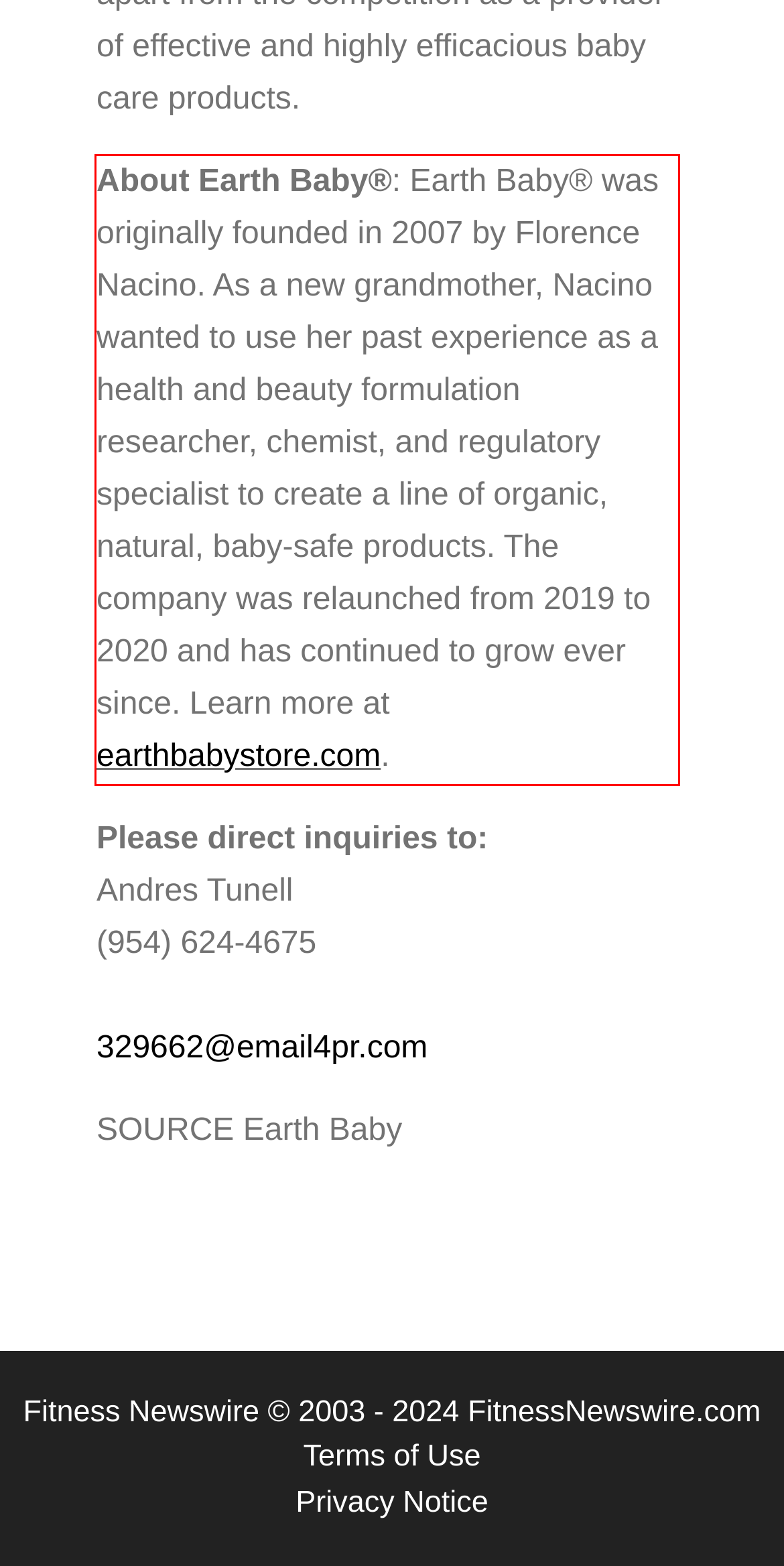The screenshot provided shows a webpage with a red bounding box. Apply OCR to the text within this red bounding box and provide the extracted content.

About Earth Baby®: Earth Baby® was originally founded in 2007 by Florence Nacino. As a new grandmother, Nacino wanted to use her past experience as a health and beauty formulation researcher, chemist, and regulatory specialist to create a line of organic, natural, baby-safe products. The company was relaunched from 2019 to 2020 and has continued to grow ever since. Learn more at earthbabystore.com.